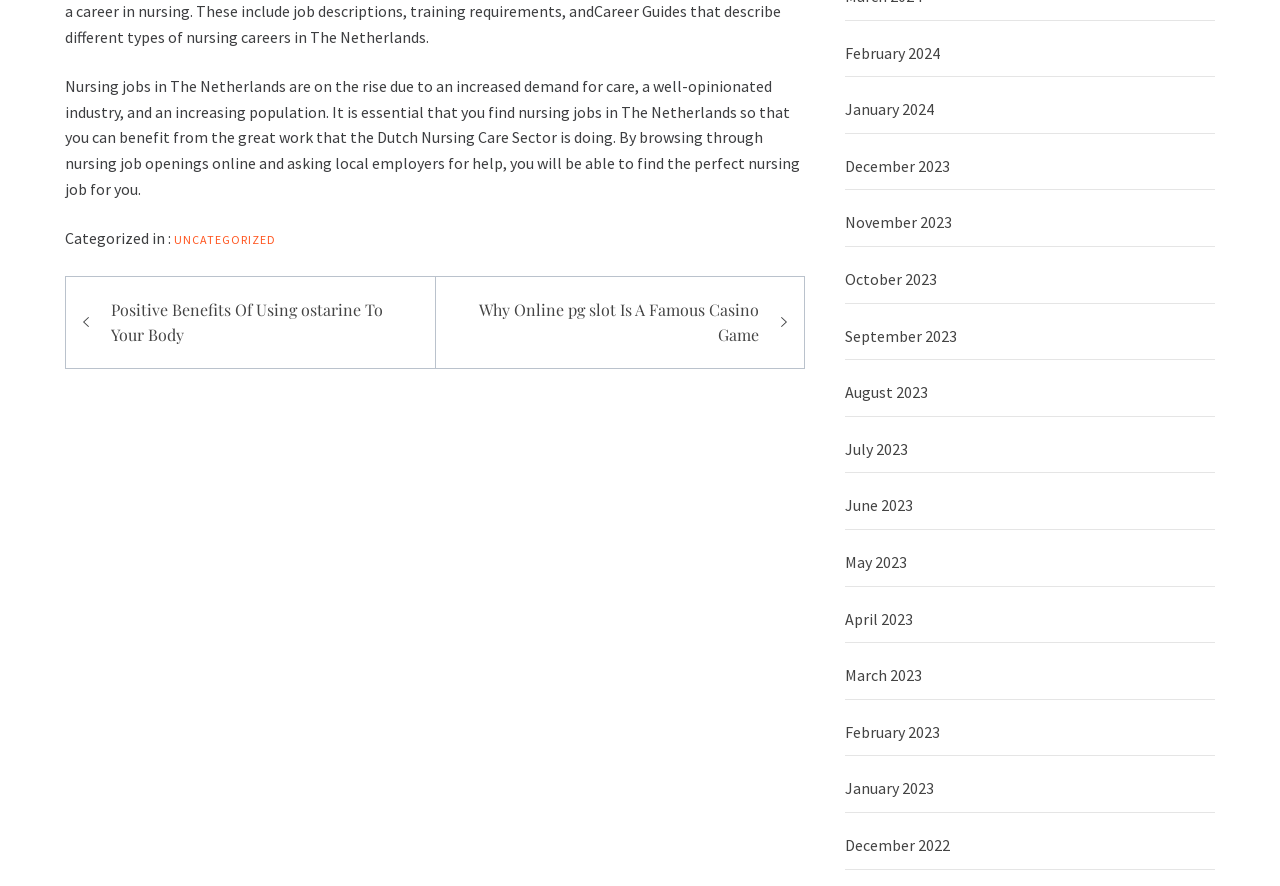Give a short answer to this question using one word or a phrase:
What is the relationship between the links in the navigation section?

Related posts